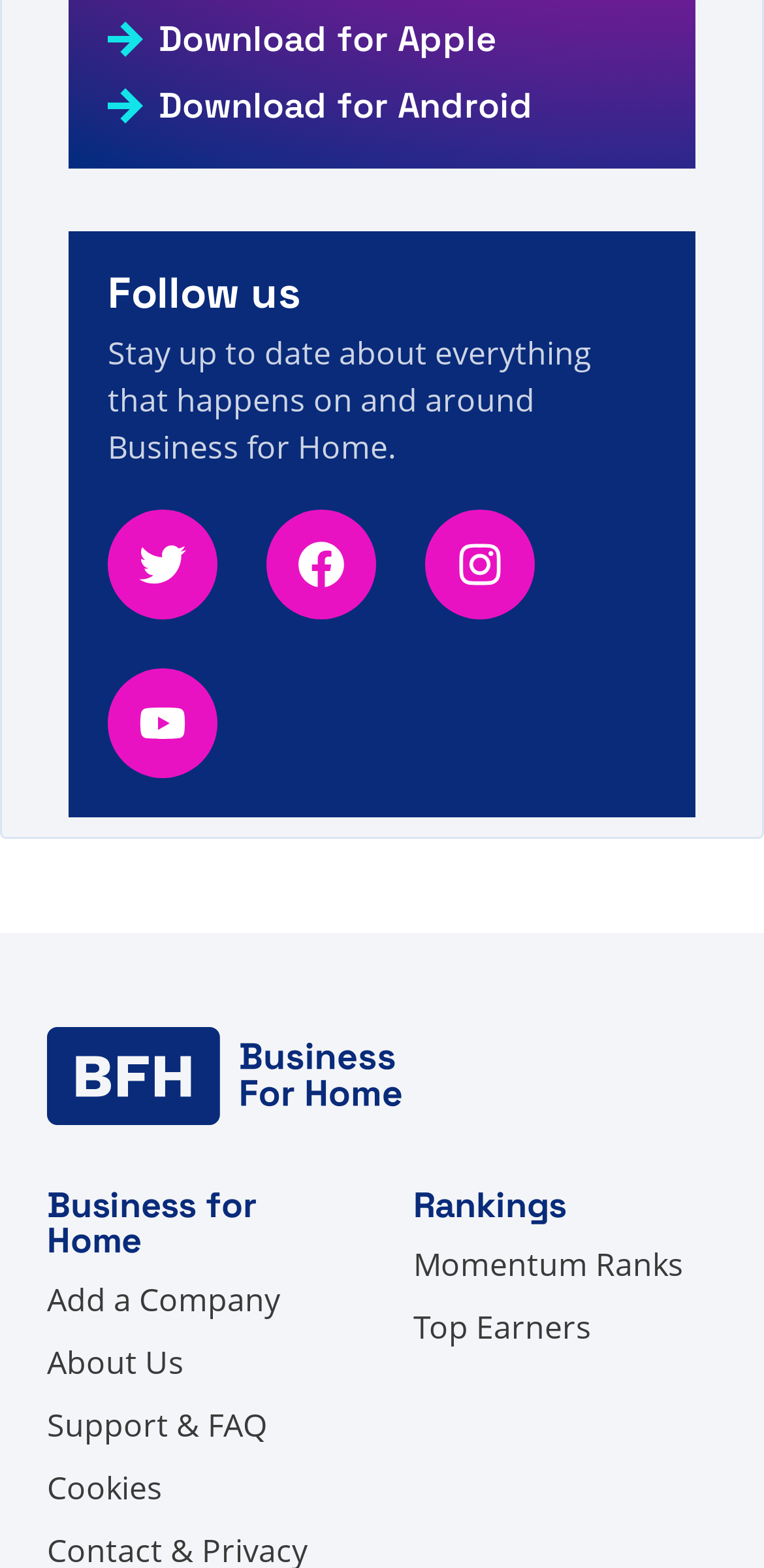Using the format (top-left x, top-left y, bottom-right x, bottom-right y), provide the bounding box coordinates for the described UI element. All values should be floating point numbers between 0 and 1: YouTube

[0.141, 0.426, 0.285, 0.496]